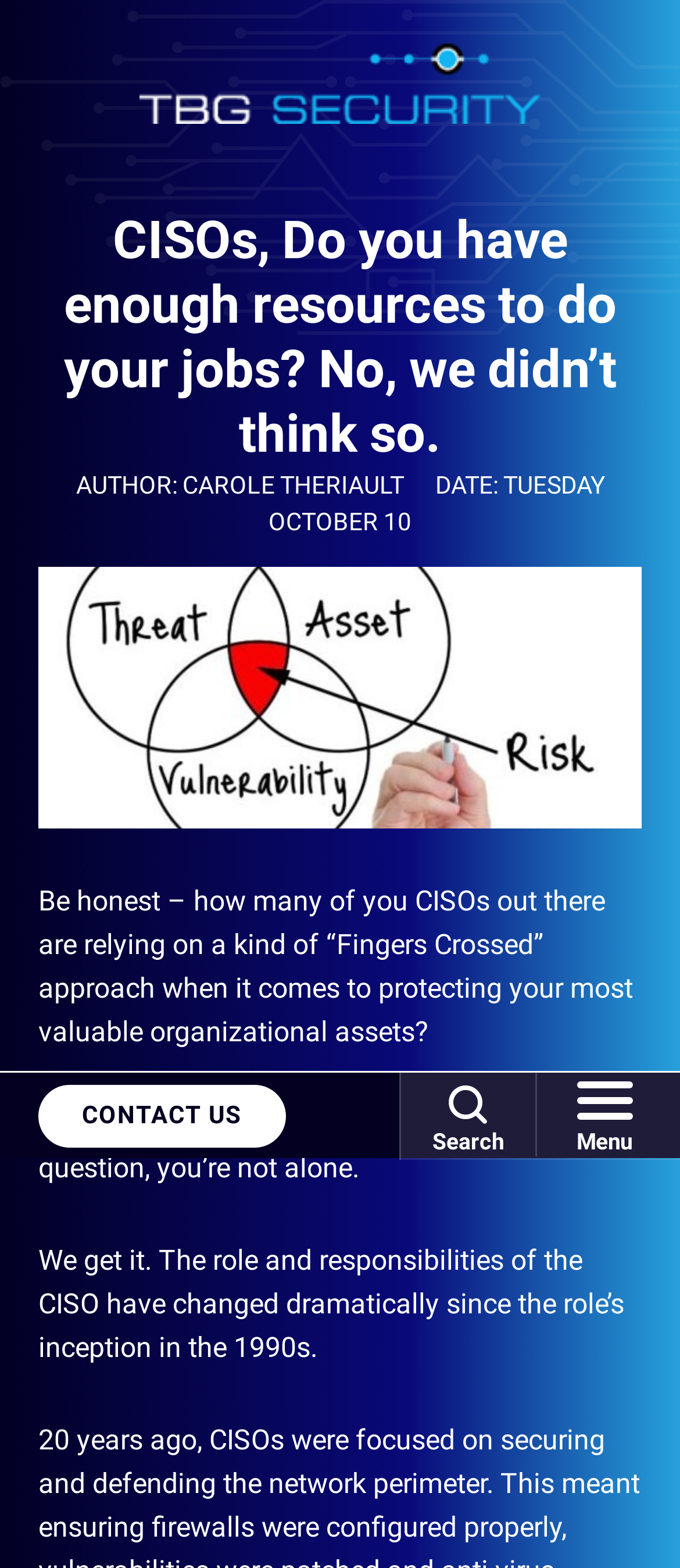Respond with a single word or short phrase to the following question: 
What is the author of the article?

Carole Theriault